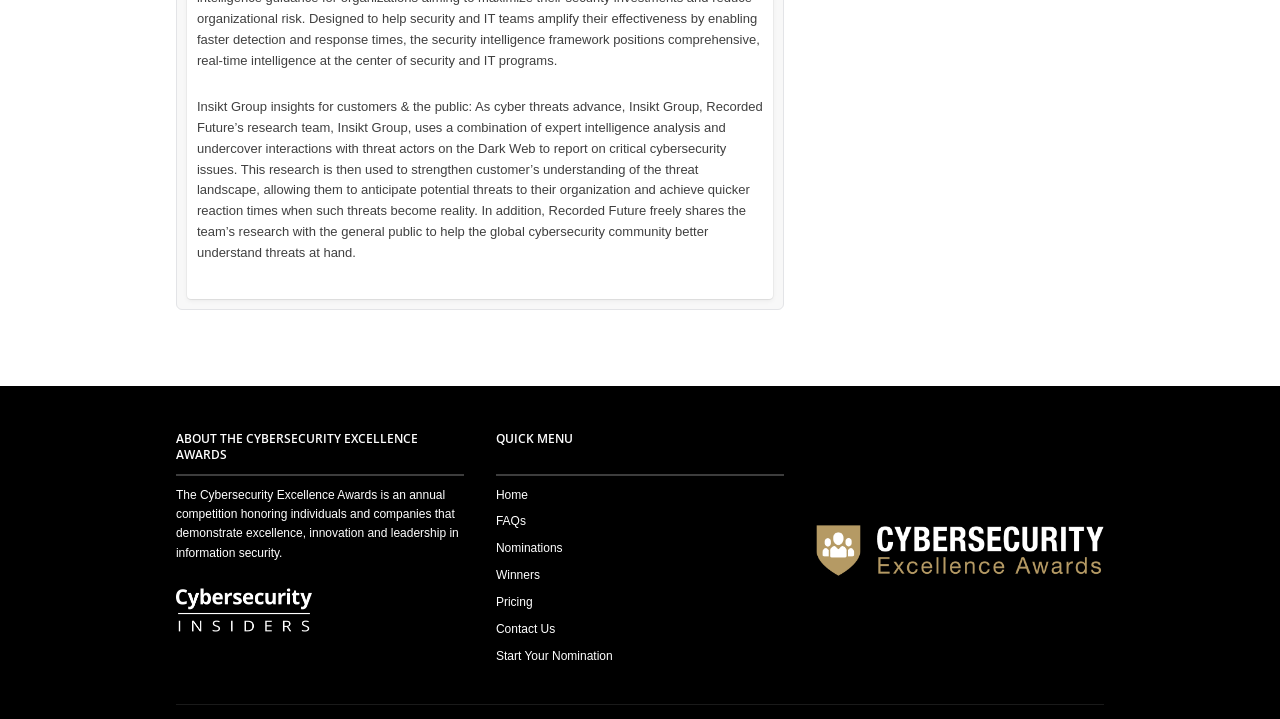Answer the question below with a single word or a brief phrase: 
What is the purpose of the Cybersecurity Excellence Awards?

Honoring individuals and companies